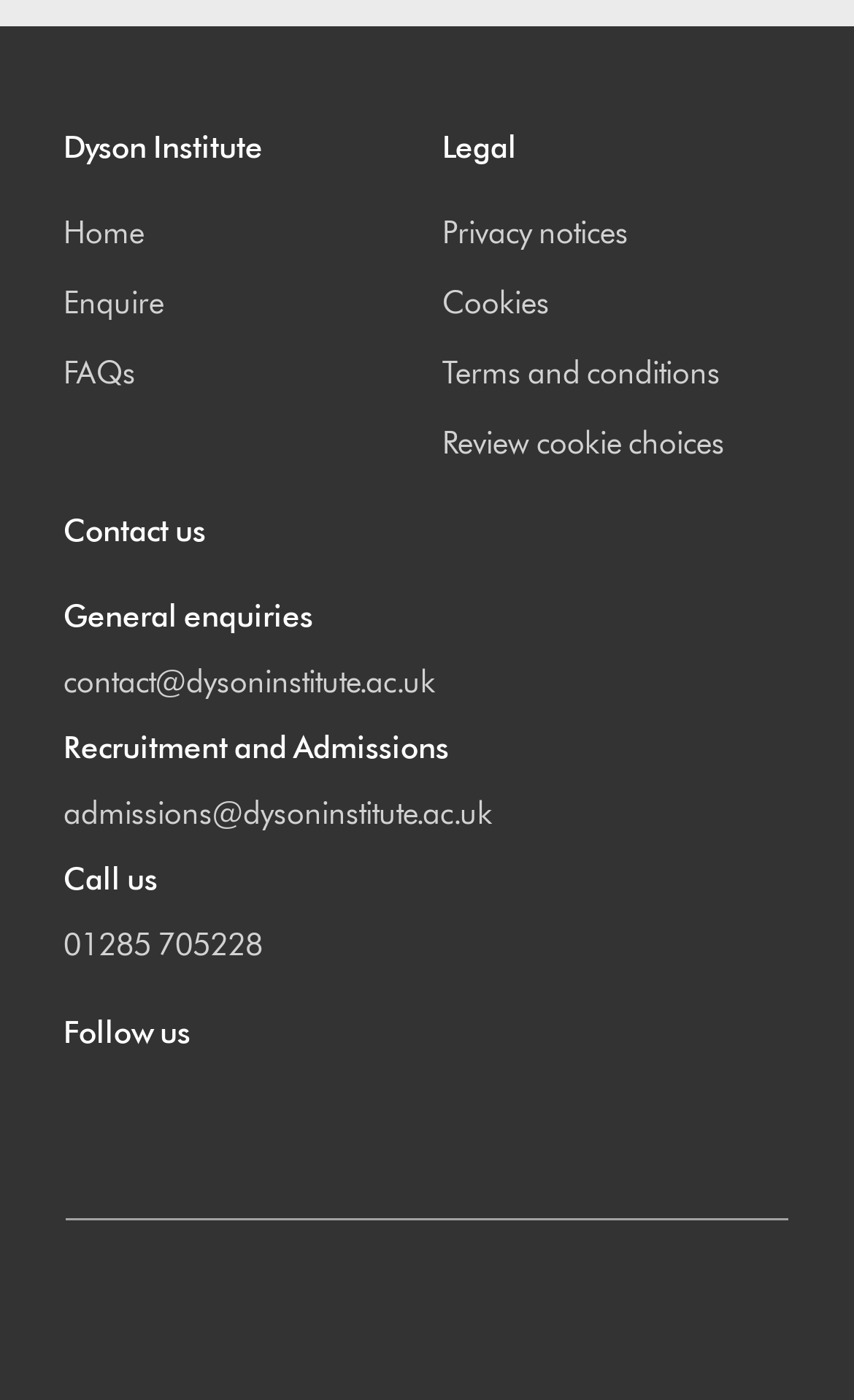Kindly determine the bounding box coordinates of the area that needs to be clicked to fulfill this instruction: "Visit Dyson Homepage".

[0.077, 0.904, 0.282, 0.954]